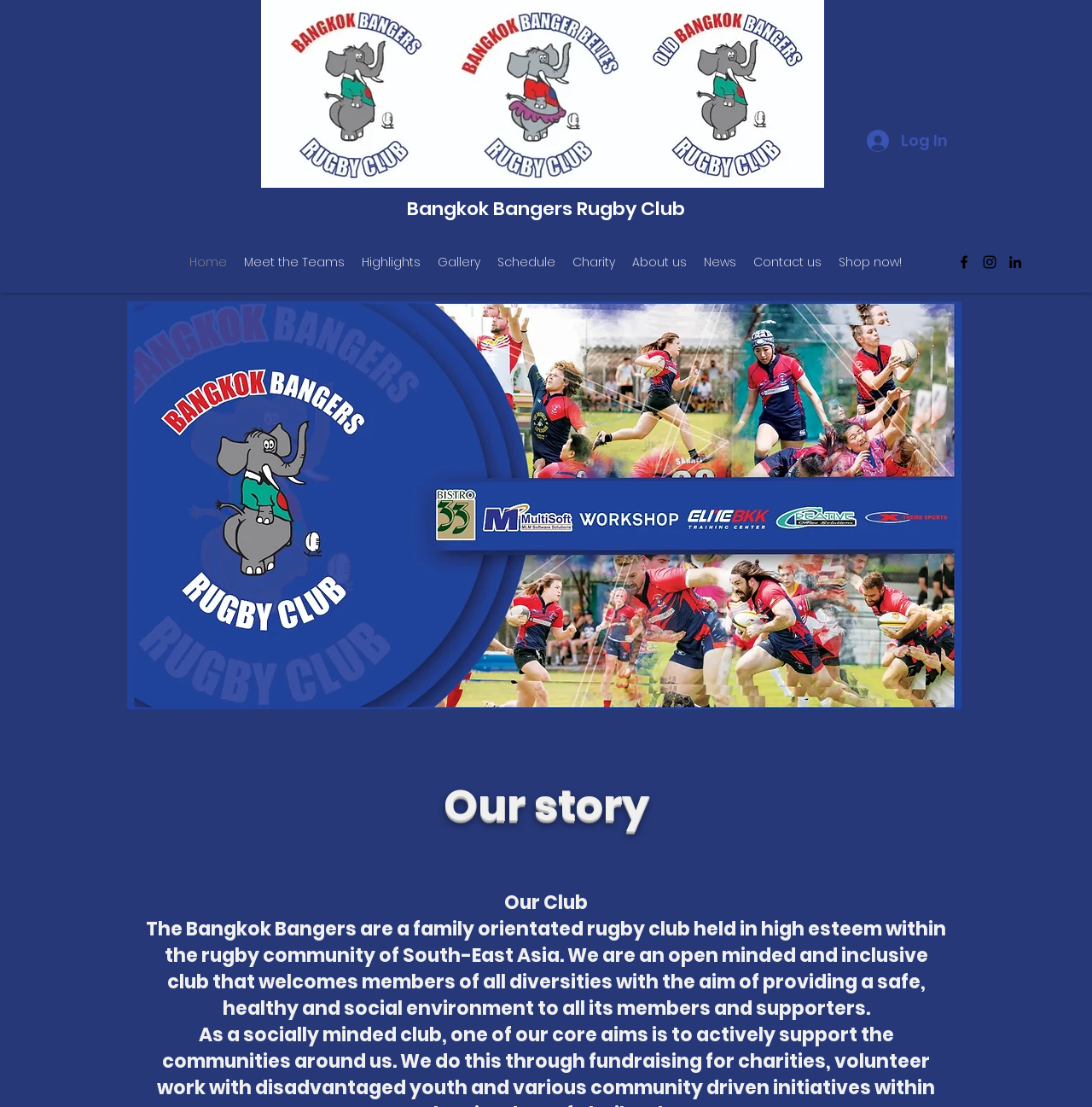What is the name of the rugby club?
Please elaborate on the answer to the question with detailed information.

The name of the rugby club can be found in the link at the top of the page, which says 'Bangkok Bangers Rugby Club'. This is likely the title of the webpage and the name of the club.